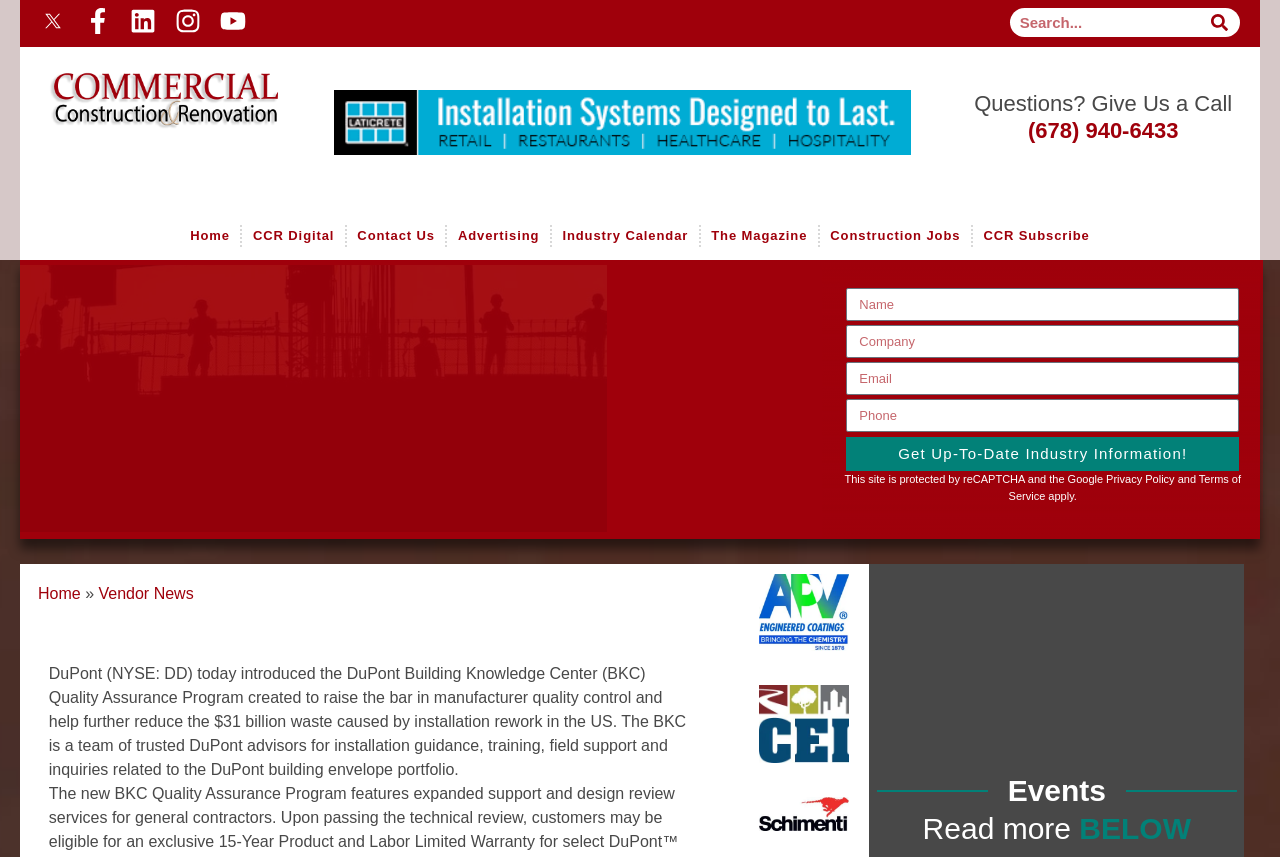Determine the webpage's heading and output its text content.

DuPont’s Helps Reduce Construction Rework Problem